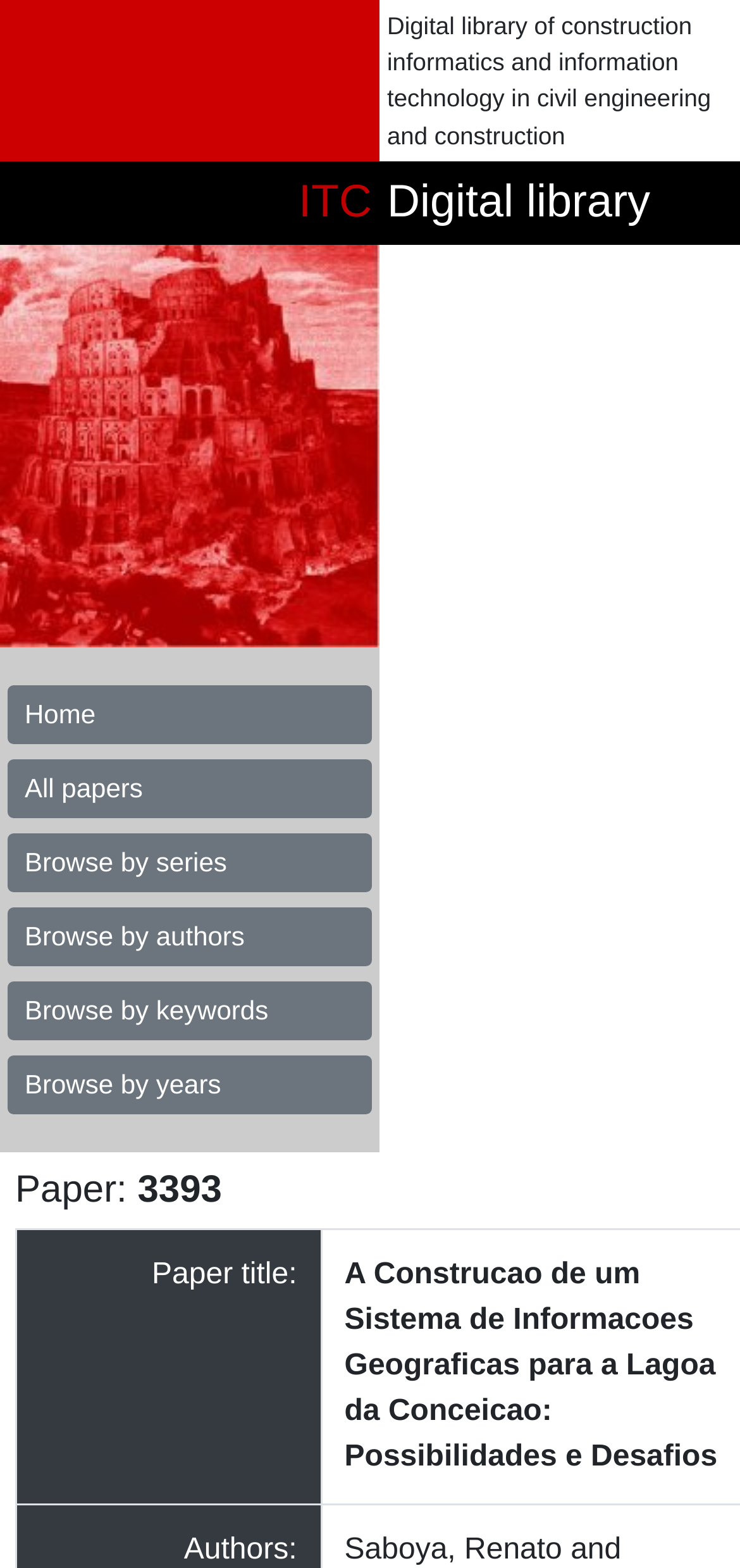Using the element description provided, determine the bounding box coordinates in the format (top-left x, top-left y, bottom-right x, bottom-right y). Ensure that all values are floating point numbers between 0 and 1. Element description: All papers

[0.01, 0.484, 0.503, 0.521]